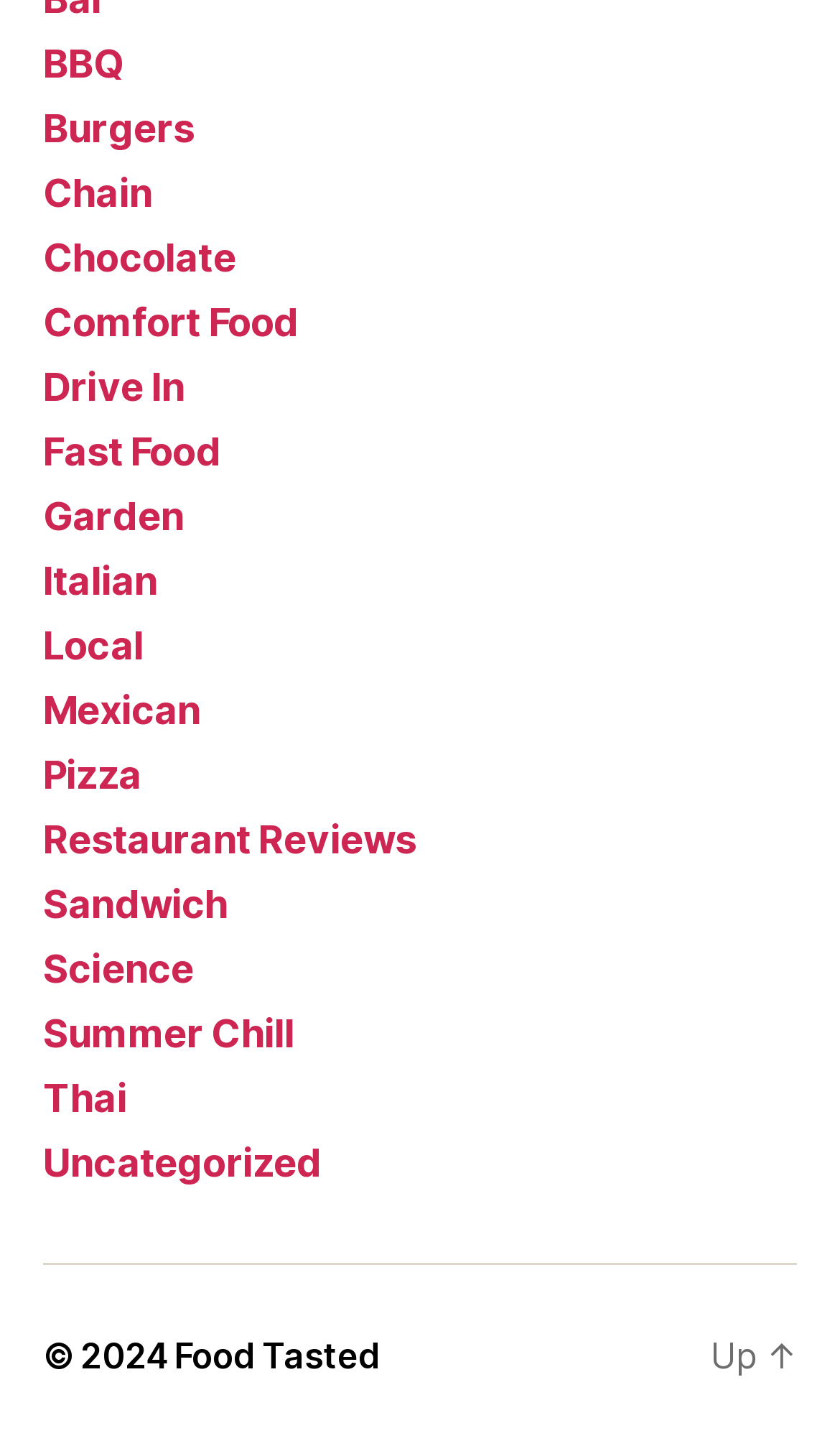What is the name of the website or brand mentioned on the webpage?
Kindly offer a detailed explanation using the data available in the image.

I looked at the bottom of the webpage and found the link 'Food Tasted', which appears to be the name of the website or brand.